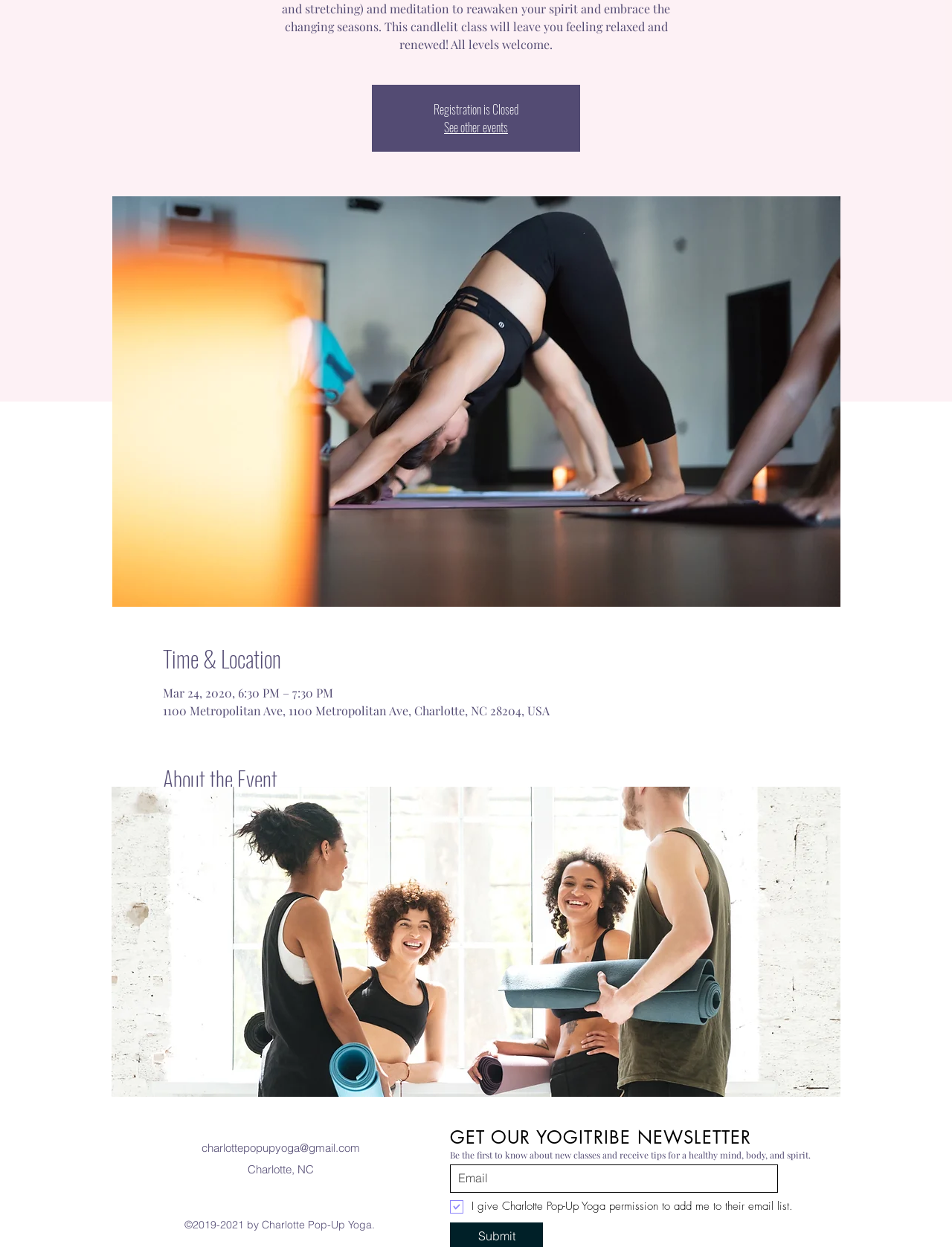Determine the bounding box coordinates for the HTML element described here: "Yoga Class Participants".

[0.117, 0.631, 0.883, 0.879]